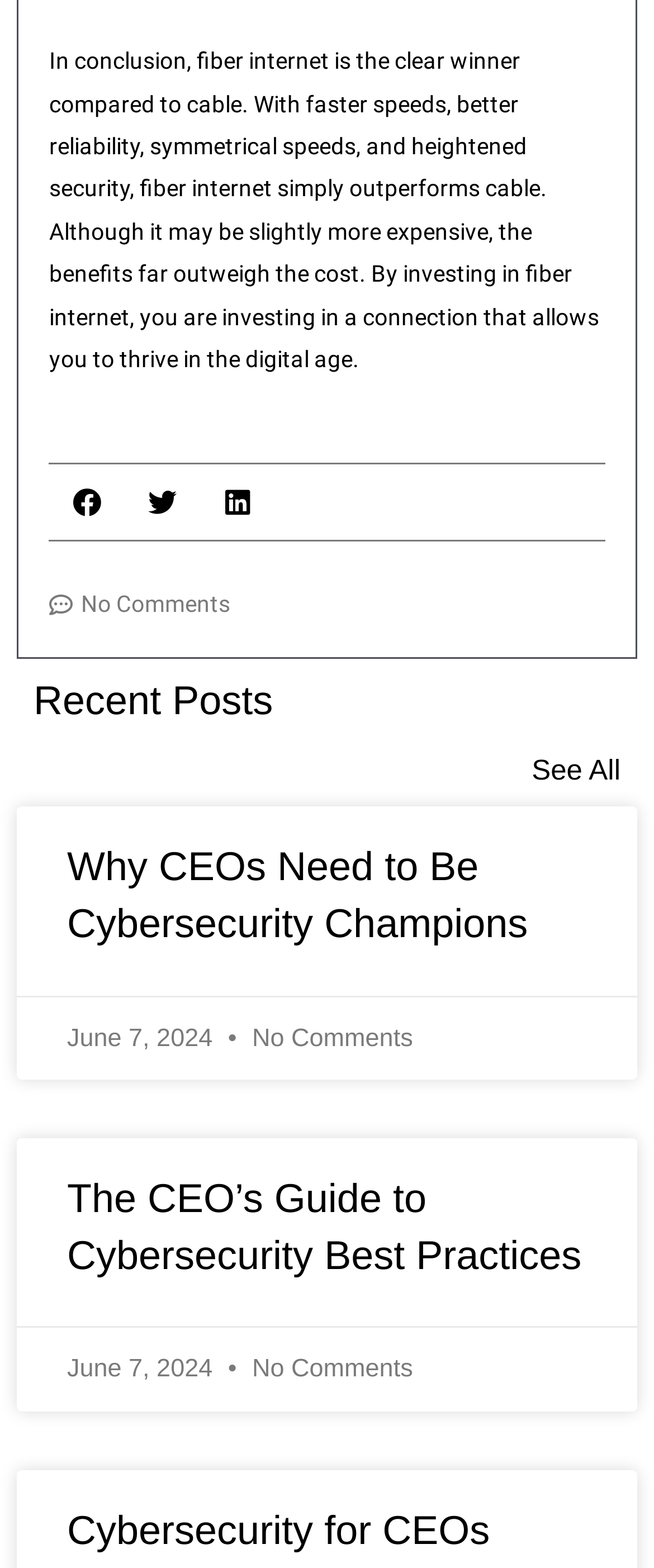How many recent posts are listed? Observe the screenshot and provide a one-word or short phrase answer.

3